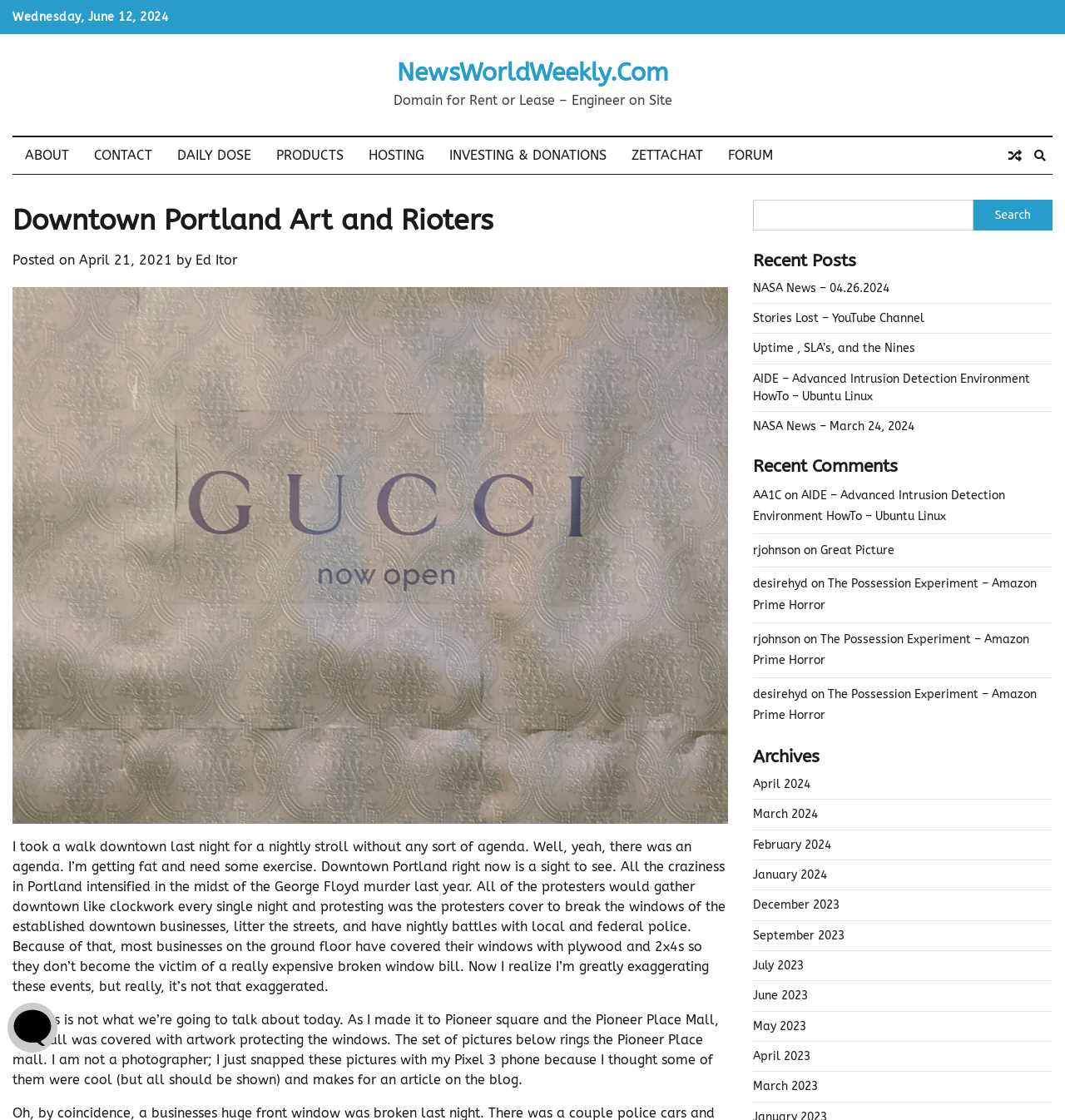Please provide the bounding box coordinates for the element that needs to be clicked to perform the instruction: "View the recent comments". The coordinates must consist of four float numbers between 0 and 1, formatted as [left, top, right, bottom].

[0.707, 0.407, 0.988, 0.425]